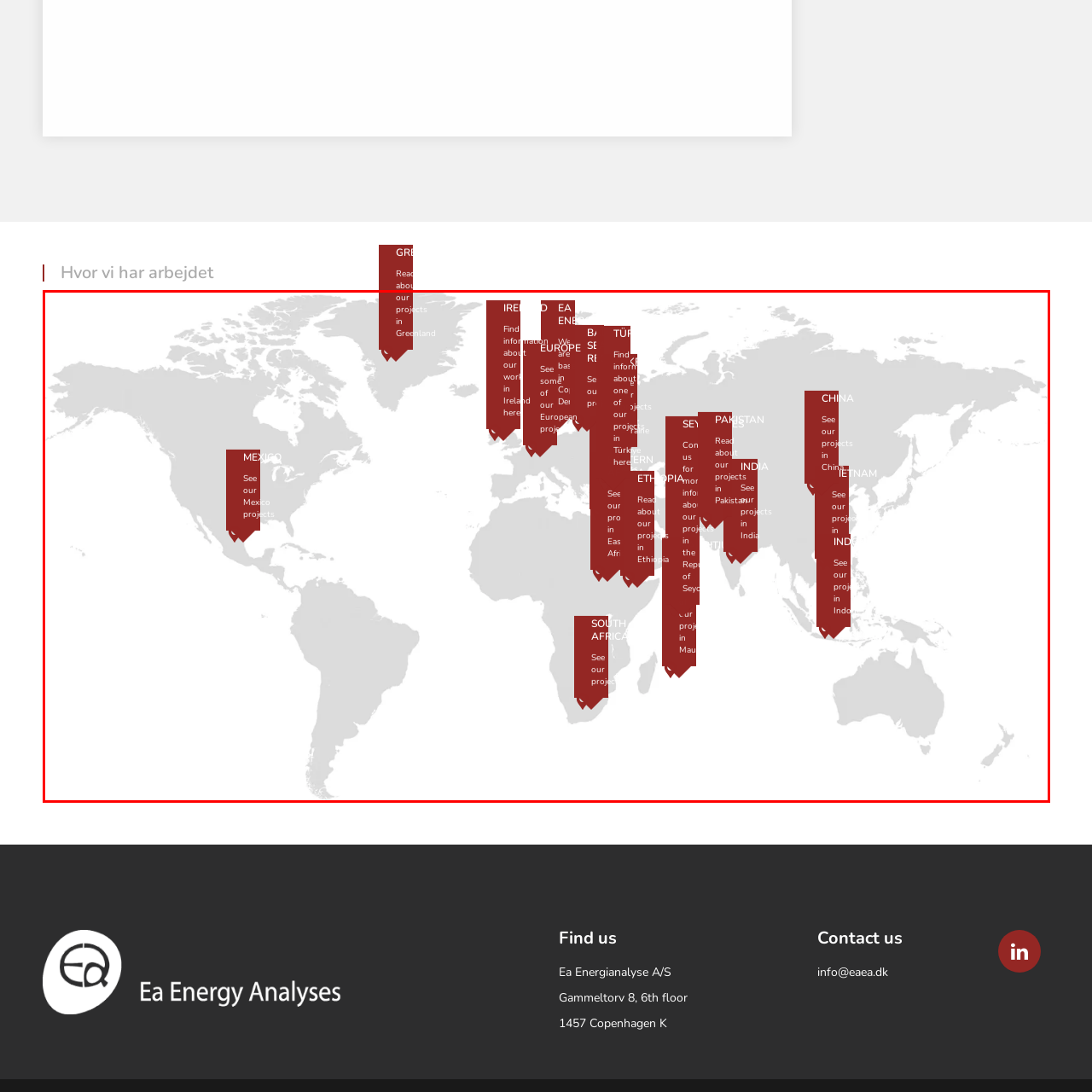What is the function of the calls to action?
Focus on the visual details within the red bounding box and provide an in-depth answer based on your observations.

The calls to action, such as 'See our projects' in different countries, serve to invite viewers to explore the organization's international initiatives, fostering a sense of connection and interest in the organization's global presence.